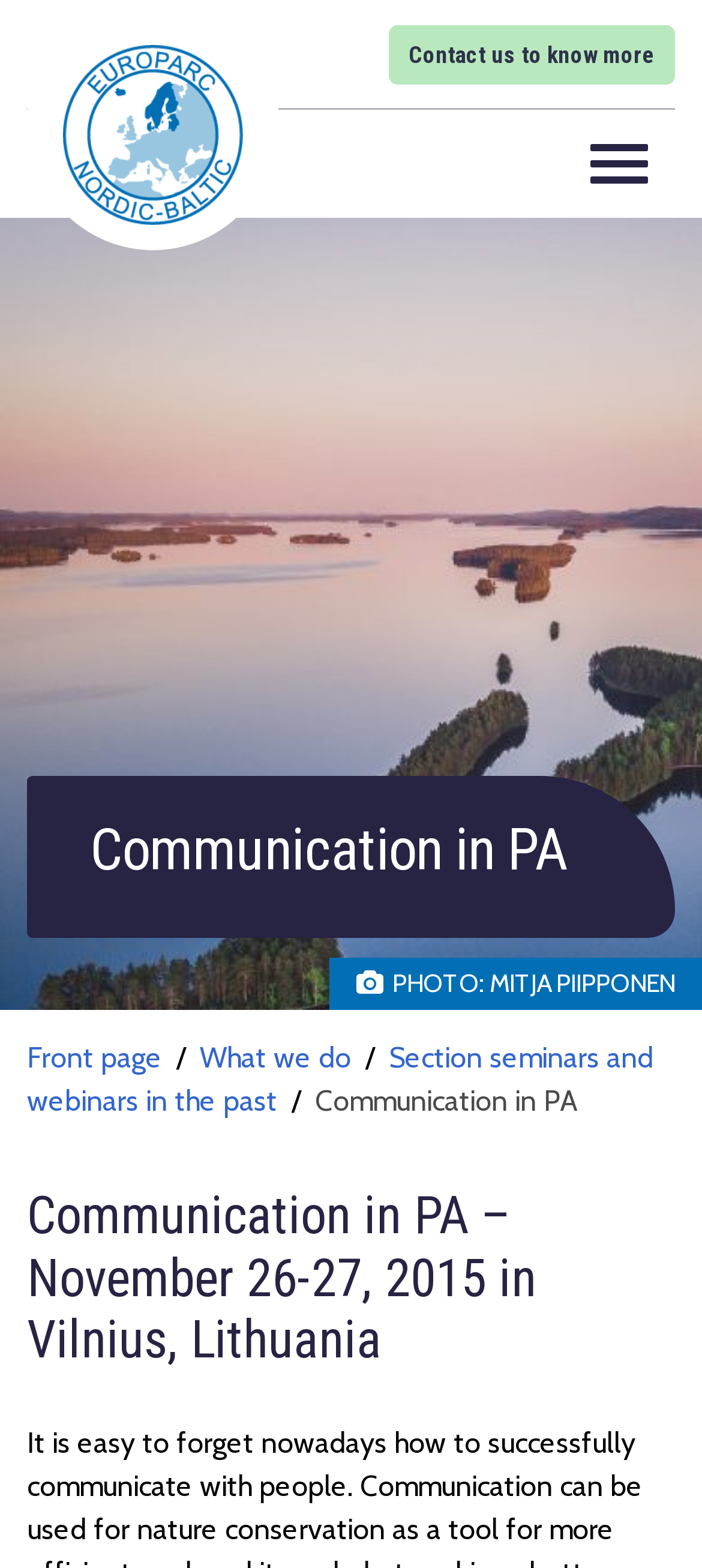Give an extensive and precise description of the webpage.

The webpage is about "Communication in PA" and is part of the Europarc-nb.org website. At the top of the page, there is a main navigation section that spans the entire width of the page, containing a logo of the Europarc Nordic-Baltic section on the left side. Next to the logo, there is a toggle navigation button. 

Below the navigation section, there is a prominent heading that reads "Communication in PA". 

On the top-right side of the page, there is a link that says "Contact us to know more". 

The page also has a crumbtrail navigation section that lists four links: "Front page", "What we do", "Section seminars and webinars in the past", and "Communication in PA". These links are arranged horizontally and are located in the middle of the page. 

Further down, there is another heading that provides more details about the "Communication in PA" event, specifying the date and location as November 26-27, 2015, in Vilnius, Lithuania.